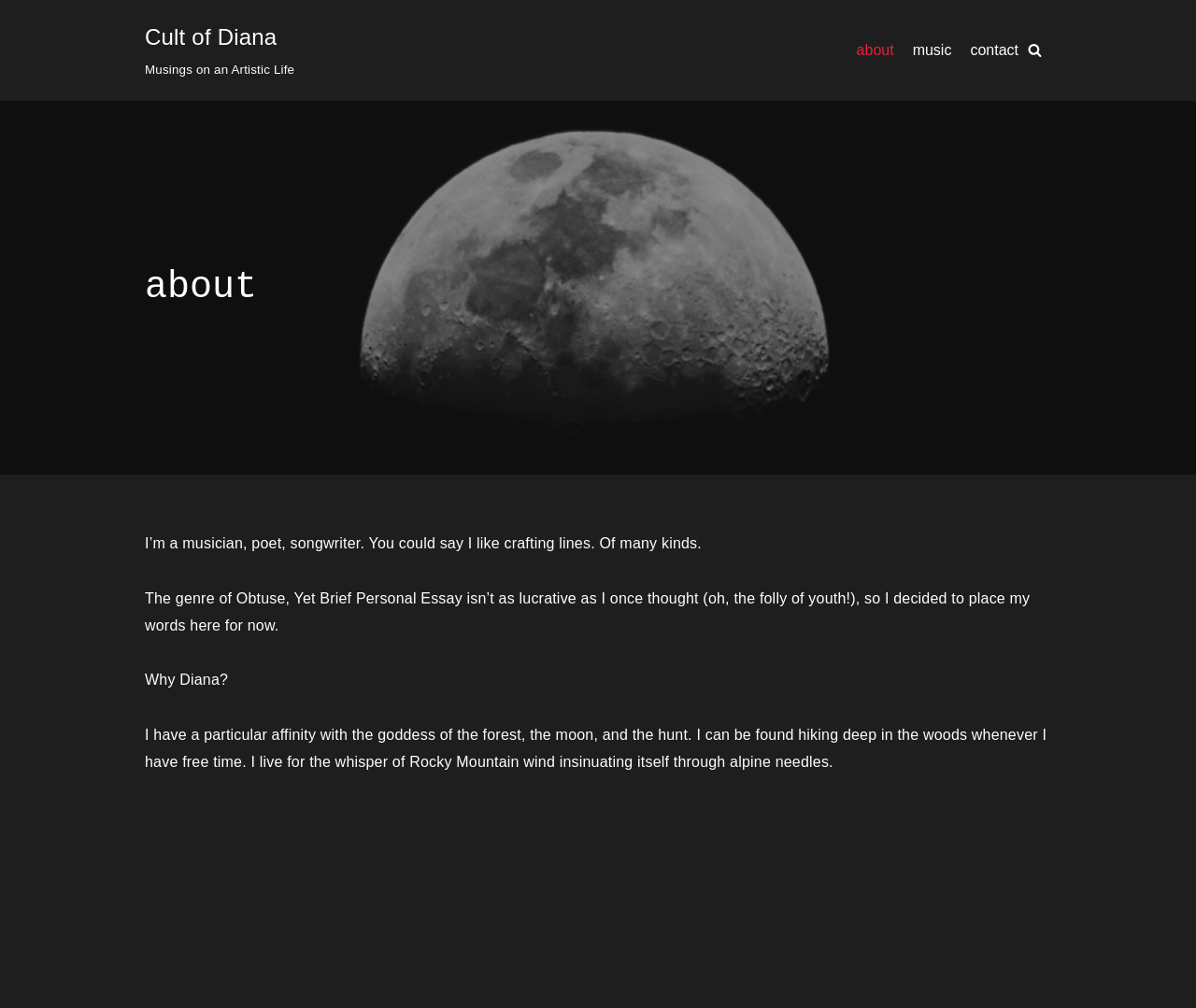What is the name of the website?
From the screenshot, provide a brief answer in one word or phrase.

Cult of Diana